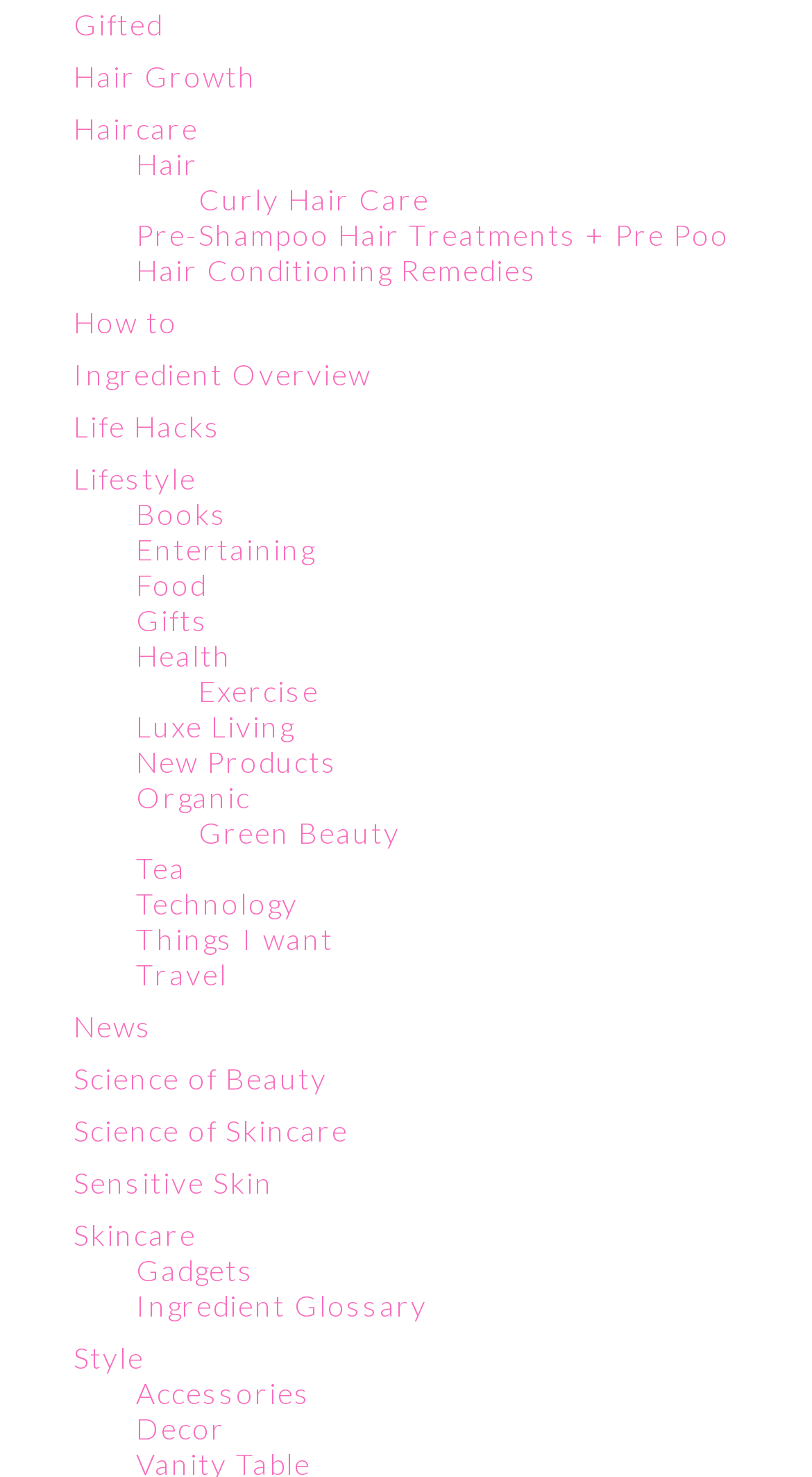Provide the bounding box coordinates of the HTML element this sentence describes: "Gifted". The bounding box coordinates consist of four float numbers between 0 and 1, i.e., [left, top, right, bottom].

[0.09, 0.004, 0.201, 0.028]